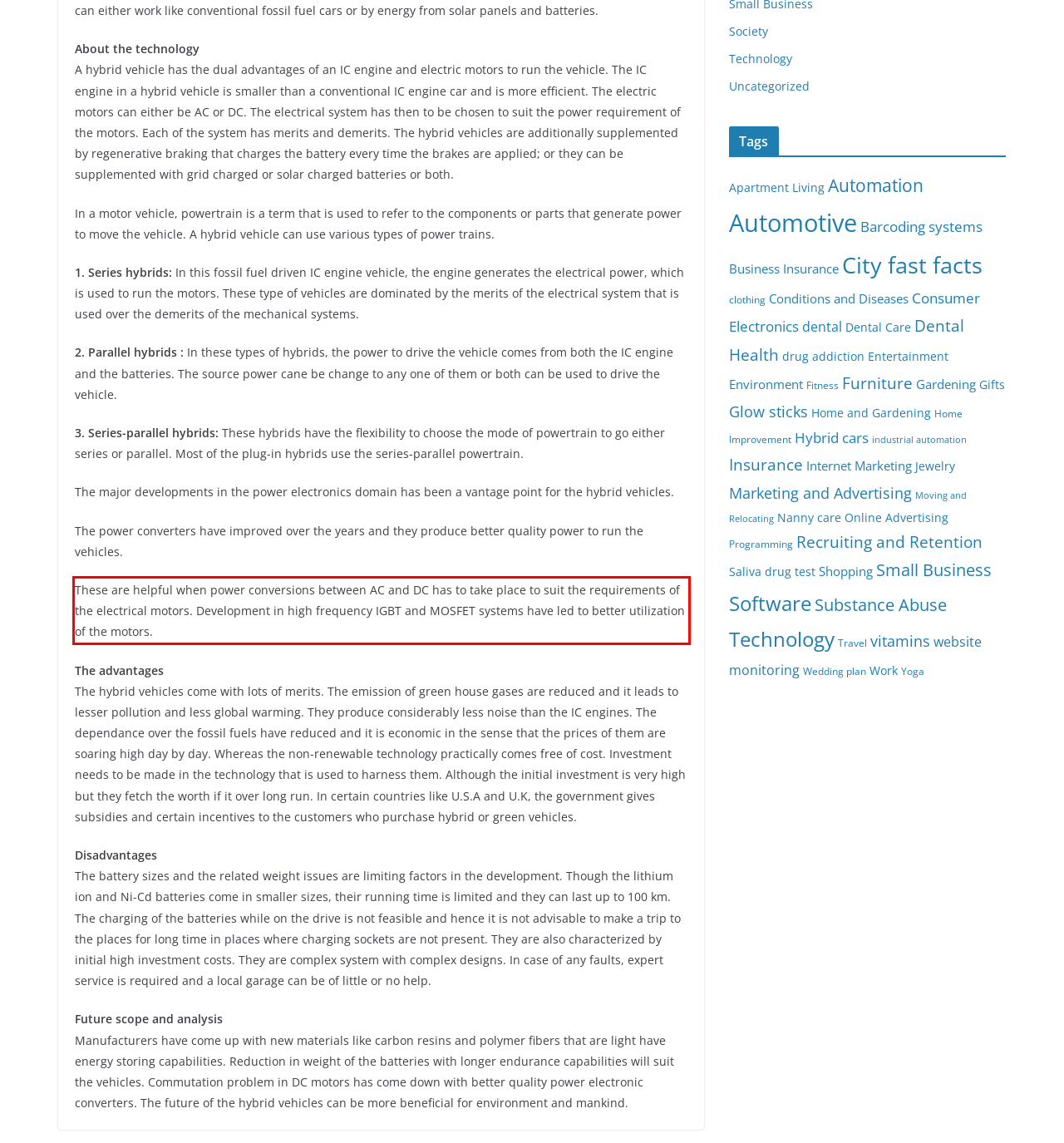Identify the text within the red bounding box on the webpage screenshot and generate the extracted text content.

These are helpful when power conversions between AC and DC has to take place to suit the requirements of the electrical motors. Development in high frequency IGBT and MOSFET systems have led to better utilization of the motors.